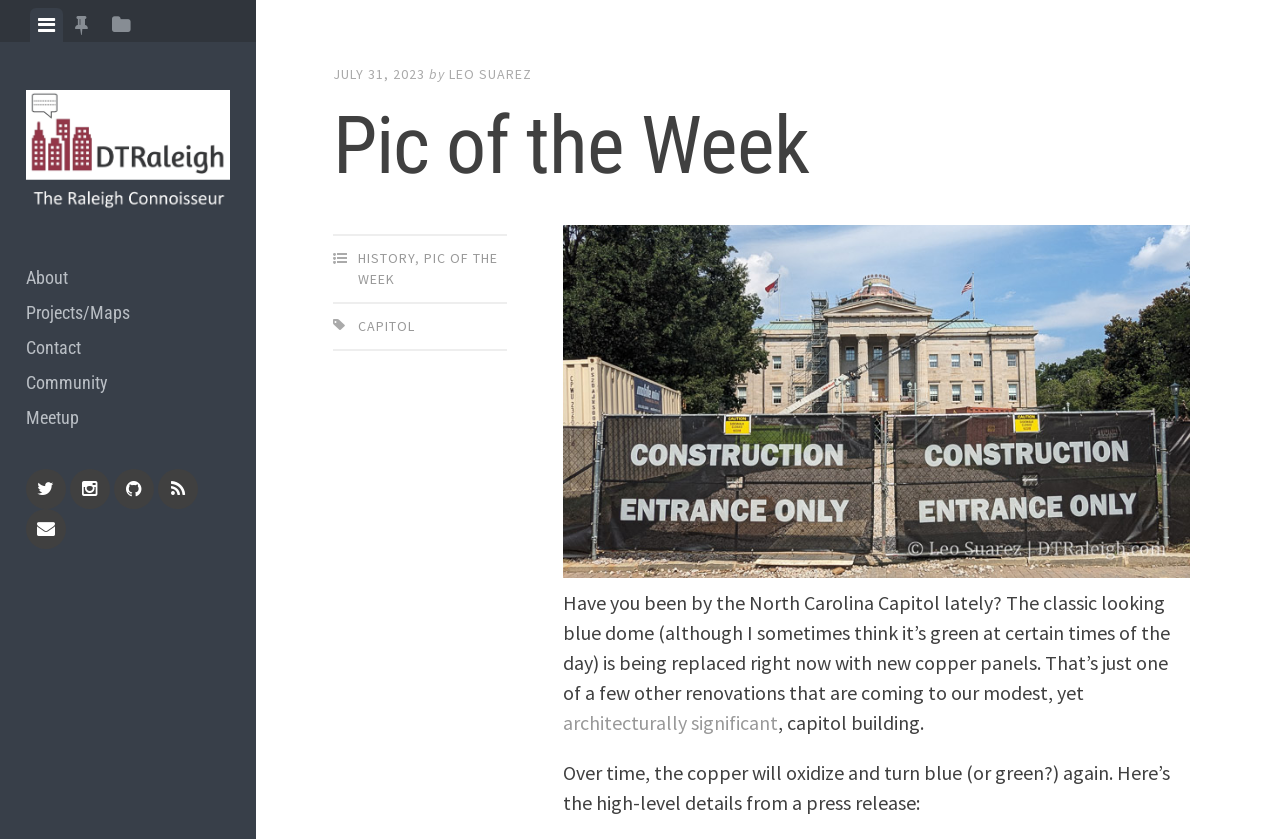Answer this question using a single word or a brief phrase:
What is the purpose of the links at the top of the page?

Navigation